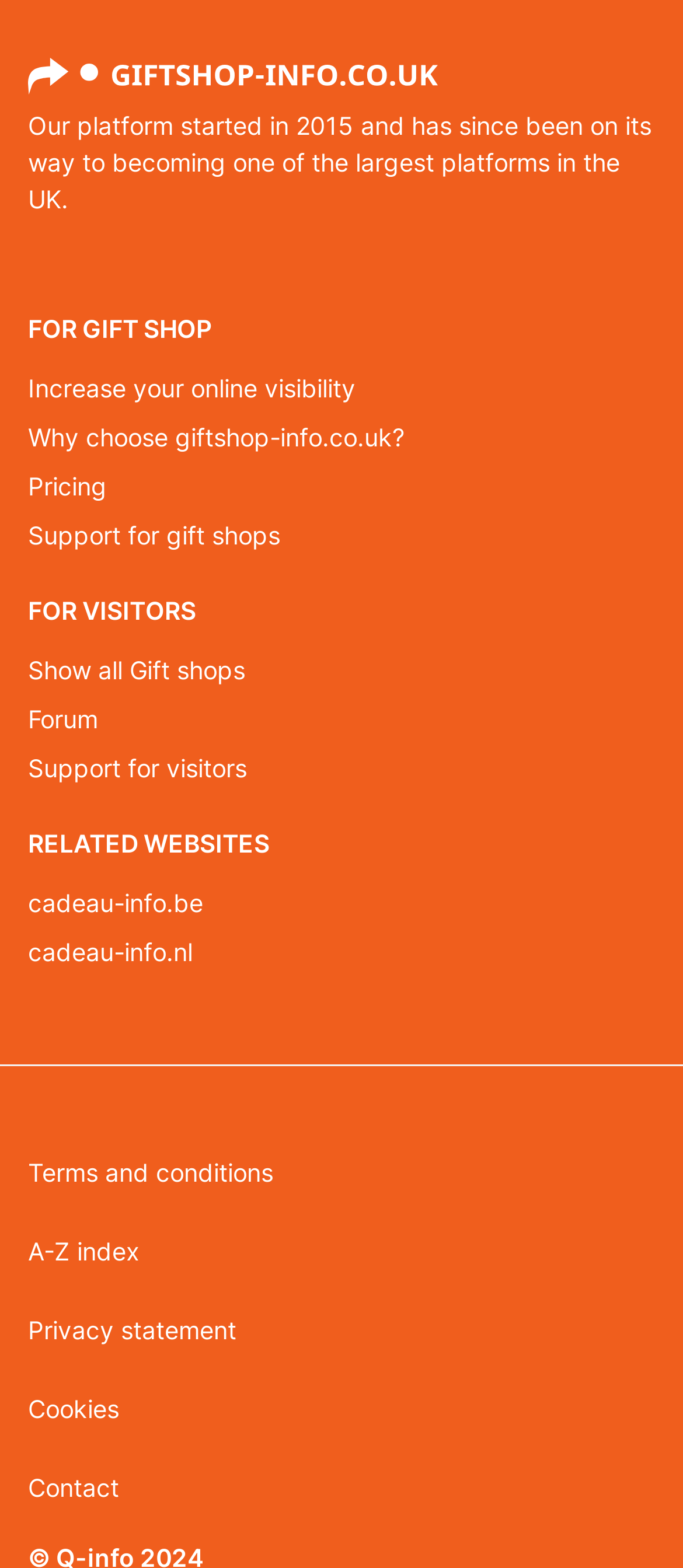Please identify the bounding box coordinates of the element that needs to be clicked to perform the following instruction: "Learn about 'How Patterns Are Formed'".

None